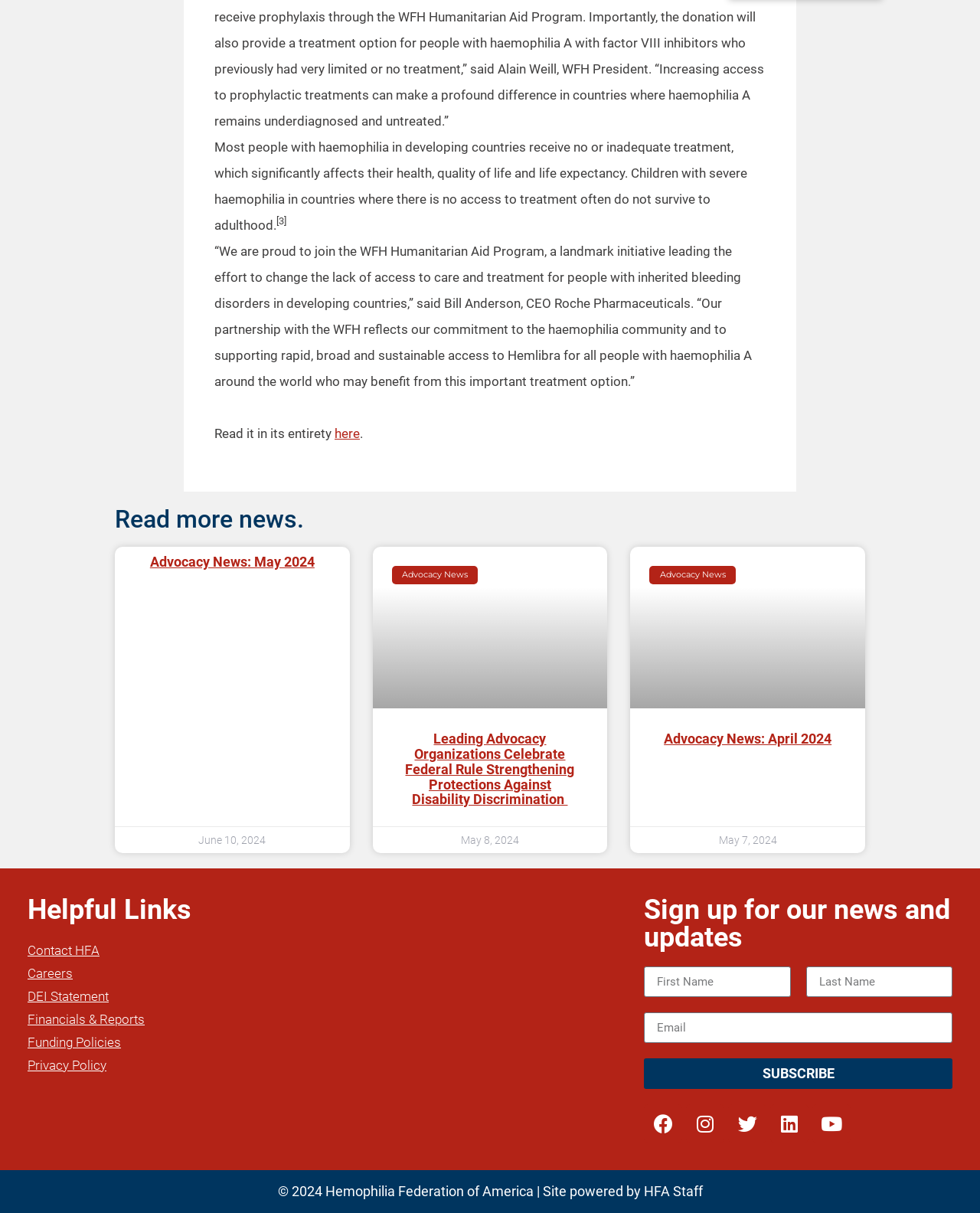What is the date of the 'Advocacy News: May 2024' article?
From the image, respond using a single word or phrase.

June 10, 2024